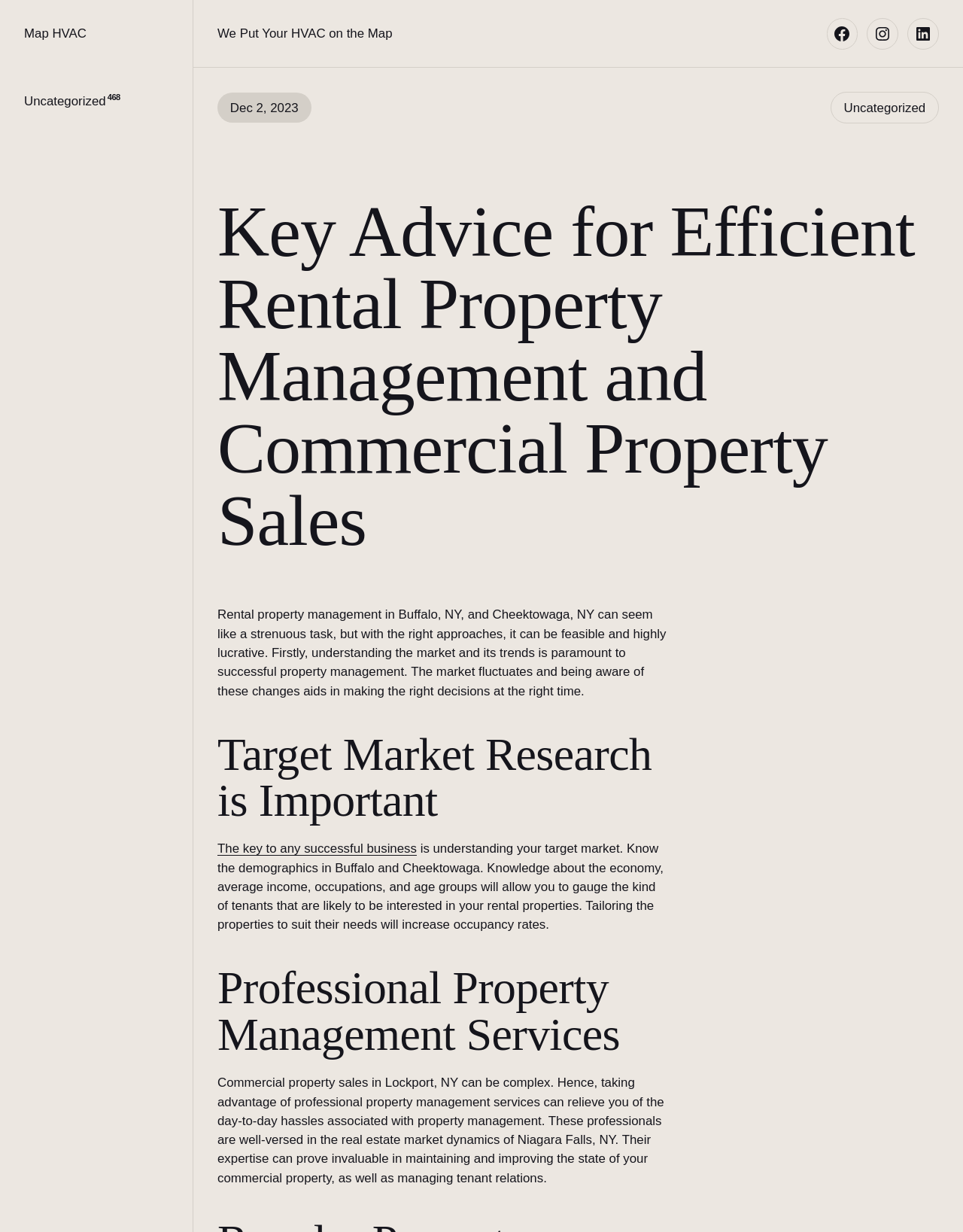In which cities is rental property management discussed?
Please provide a detailed and comprehensive answer to the question.

The webpage specifically mentions rental property management in Buffalo, NY, and Cheektowaga, NY, indicating that the advice and strategies discussed are relevant to these cities.